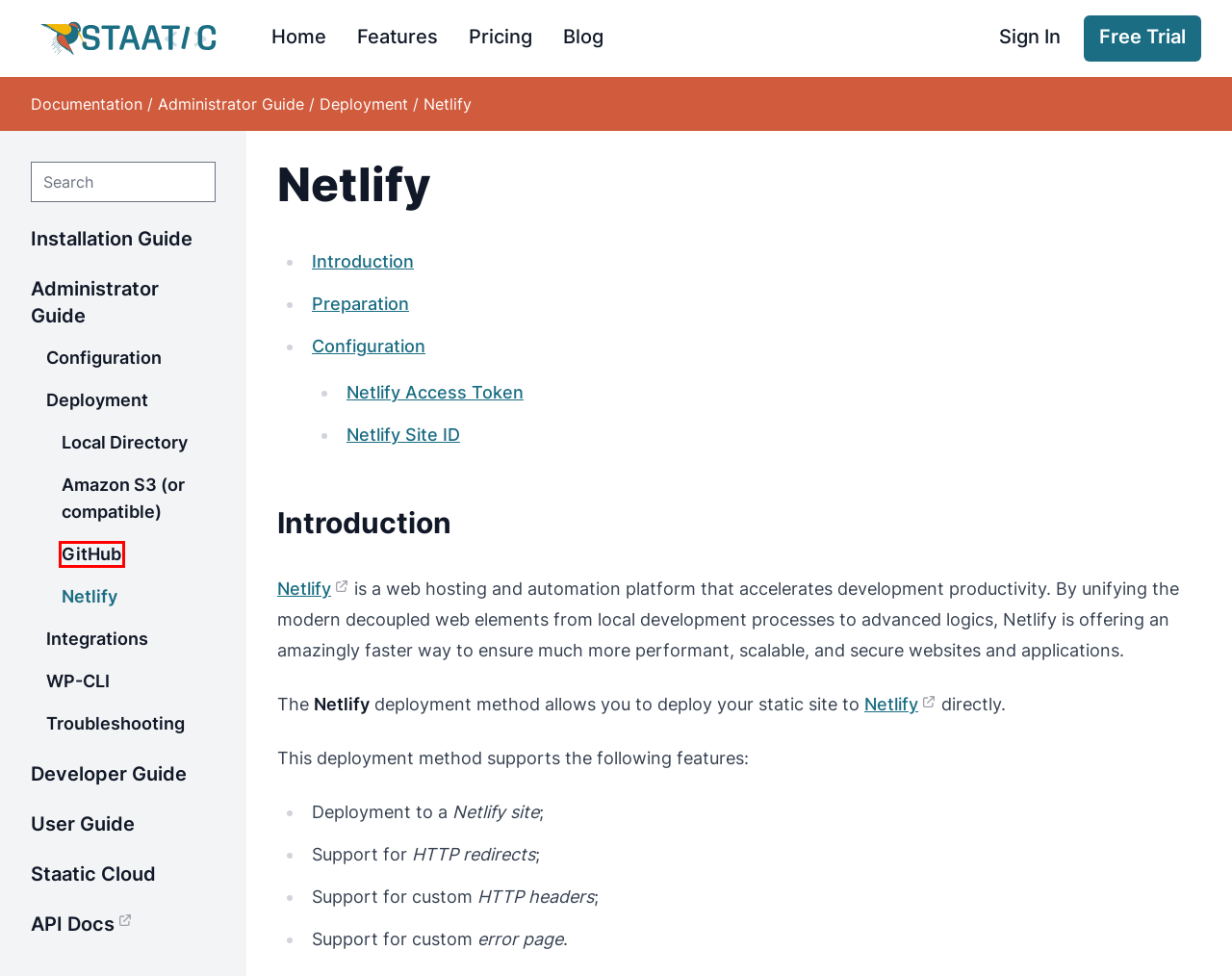A screenshot of a webpage is given, marked with a red bounding box around a UI element. Please select the most appropriate webpage description that fits the new page after clicking the highlighted element. Here are the candidates:
A. Blazing fast & bulletproof WordPress - Staatic
B. Troubleshooting - Staatic
C. GitHub - Staatic
D. Blog - Staatic
E. Features - Staatic
F. Administrator Guide - Staatic
G. Staatic API documentation
H. Scale & Ship Faster with a Composable Web Architecture | Netlify

C